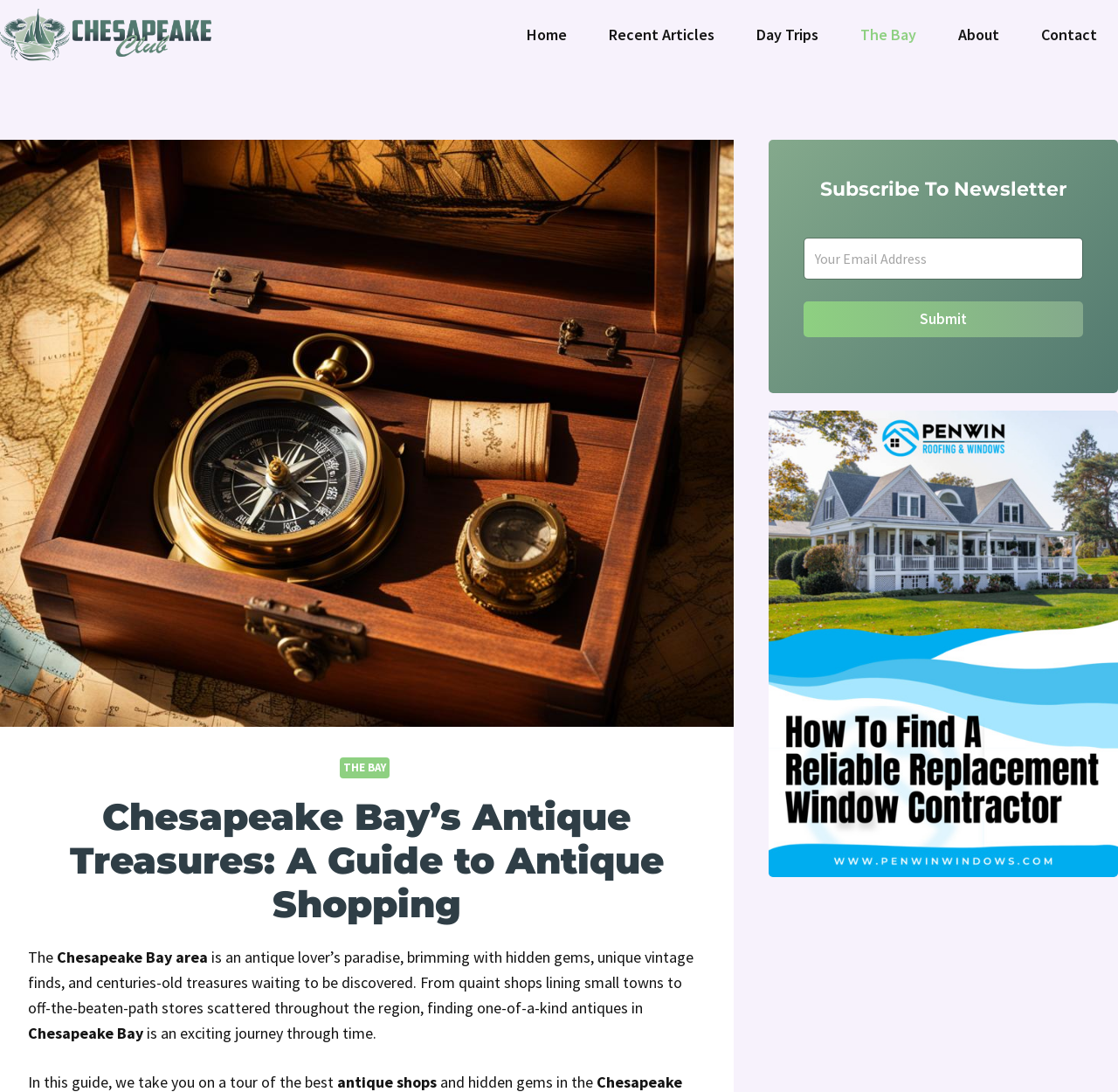Determine the bounding box coordinates of the region that needs to be clicked to achieve the task: "Click the 'Home' link".

[0.452, 0.008, 0.526, 0.056]